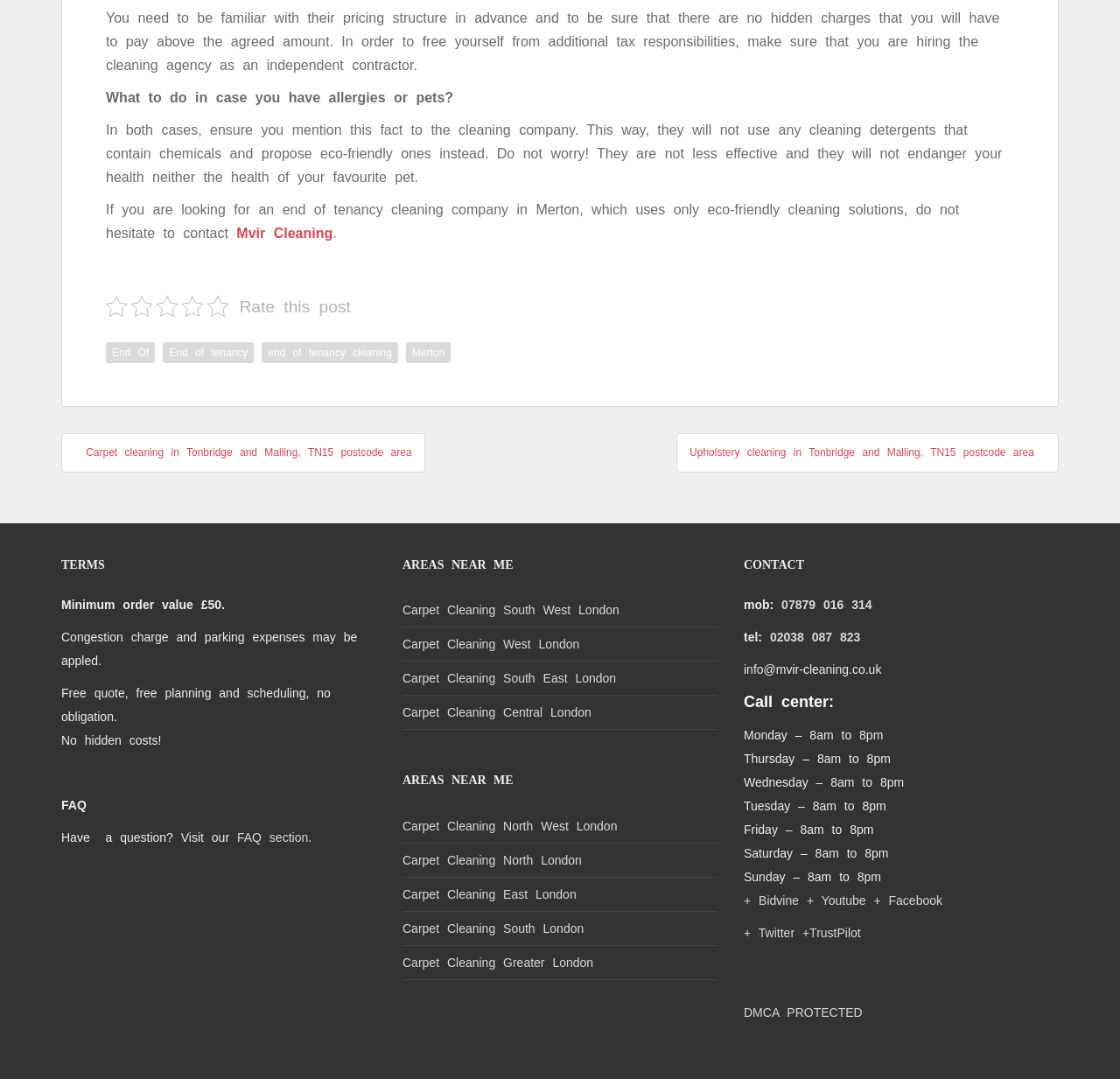What is the phone number for the call center?
From the screenshot, supply a one-word or short-phrase answer.

02038 087 823